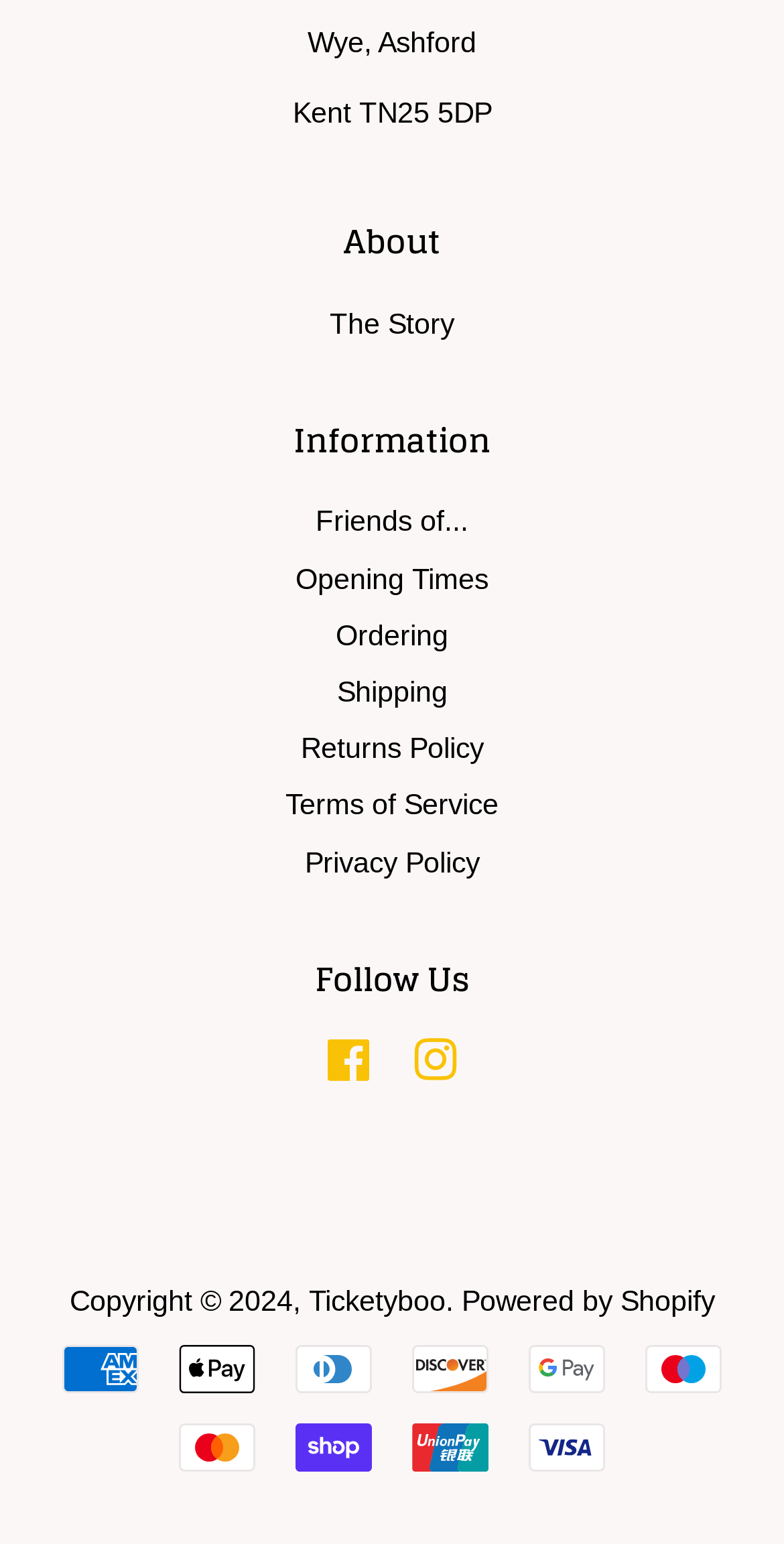What is the copyright year of the website?
Please give a well-detailed answer to the question.

The copyright year is displayed at the bottom of the webpage, where it is written as 'Copyright © 2024'.